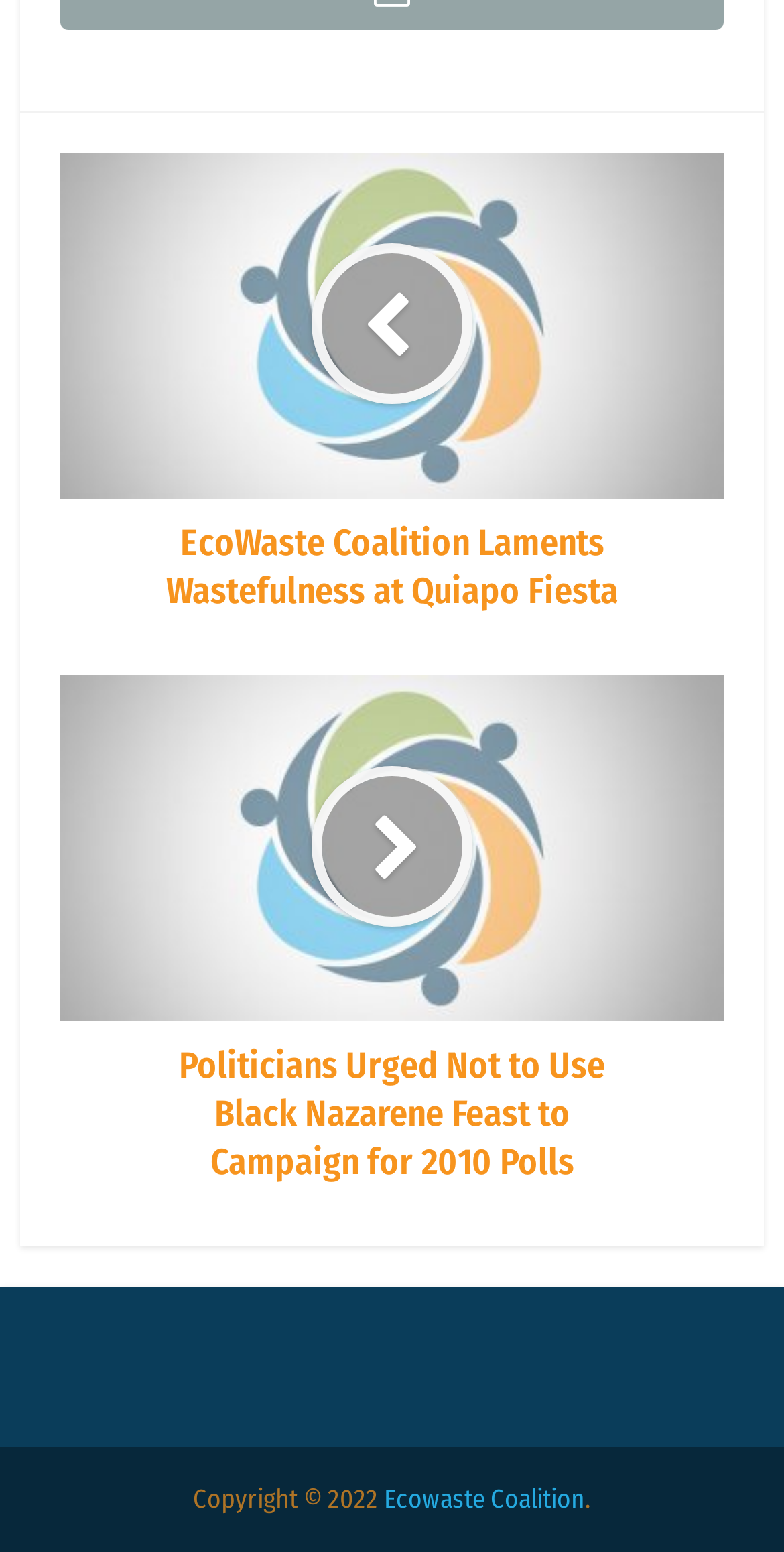Identify the bounding box for the described UI element. Provide the coordinates in (top-left x, top-left y, bottom-right x, bottom-right y) format with values ranging from 0 to 1: Ecowaste Coalition

[0.49, 0.956, 0.746, 0.975]